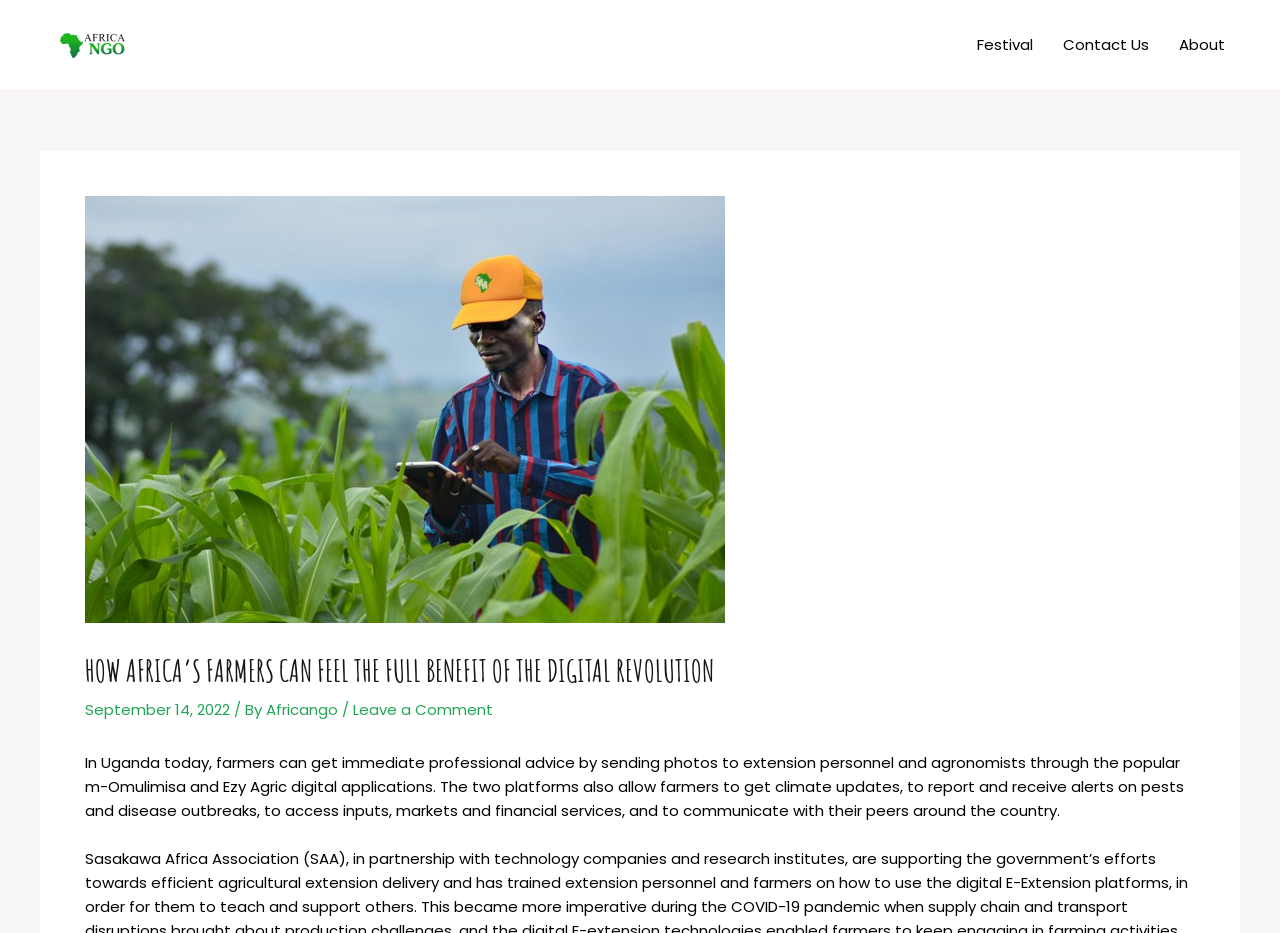From the given element description: "Contact Us", find the bounding box for the UI element. Provide the coordinates as four float numbers between 0 and 1, in the order [left, top, right, bottom].

[0.819, 0.016, 0.909, 0.08]